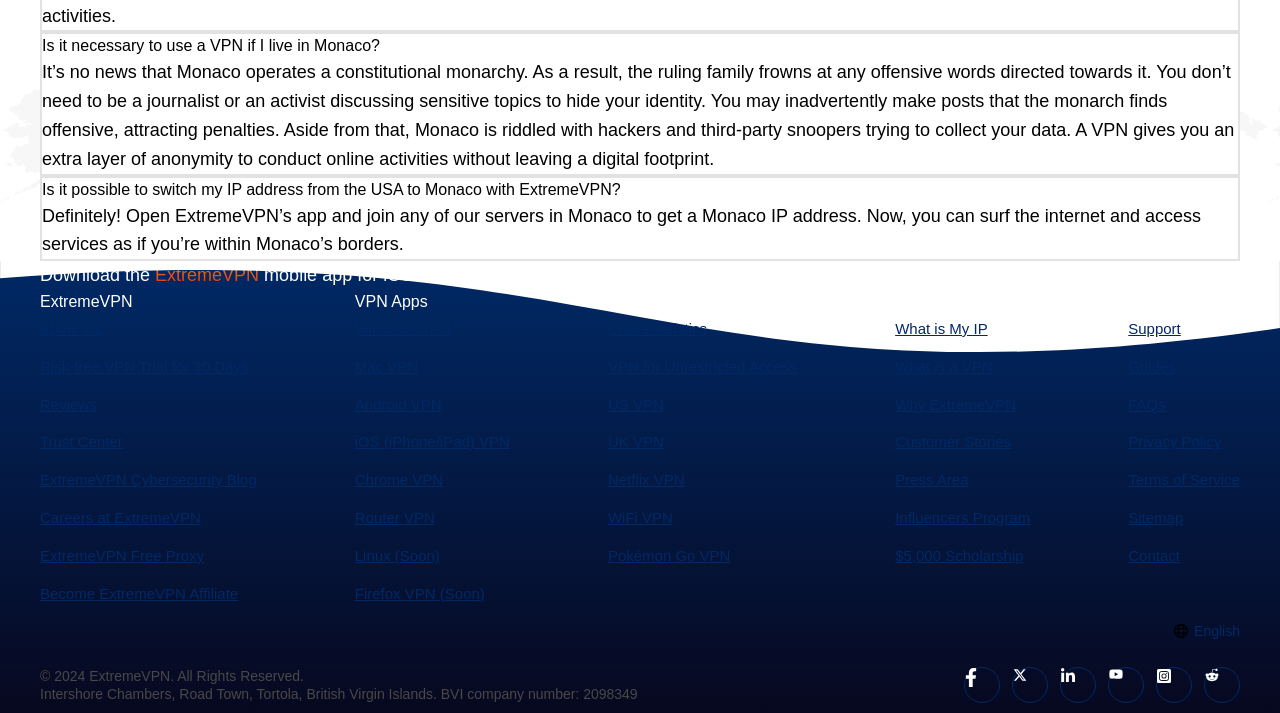What is the company number of ExtremeVPN in the British Virgin Islands?
Answer the question with a detailed and thorough explanation.

The webpage provides the company information of ExtremeVPN, stating that it is registered in the British Virgin Islands with the company number 2098349, indicating its legal presence in the region.